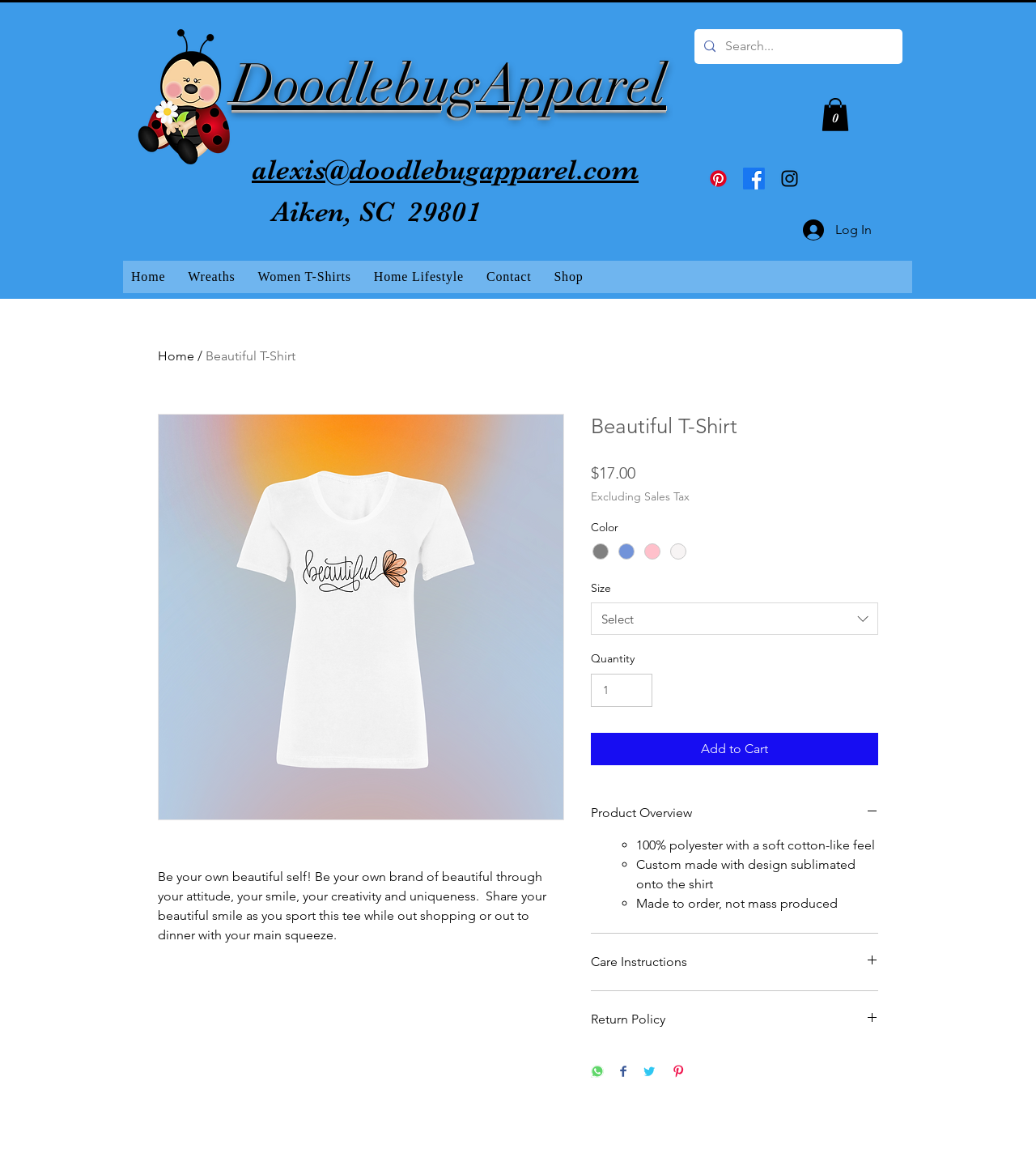What is the price of the t-shirt?
Examine the image closely and answer the question with as much detail as possible.

The price of the t-shirt can be found in the StaticText element '$17.00' which is located below the heading 'Beautiful T-Shirt', indicating that the price of the t-shirt is $17.00.